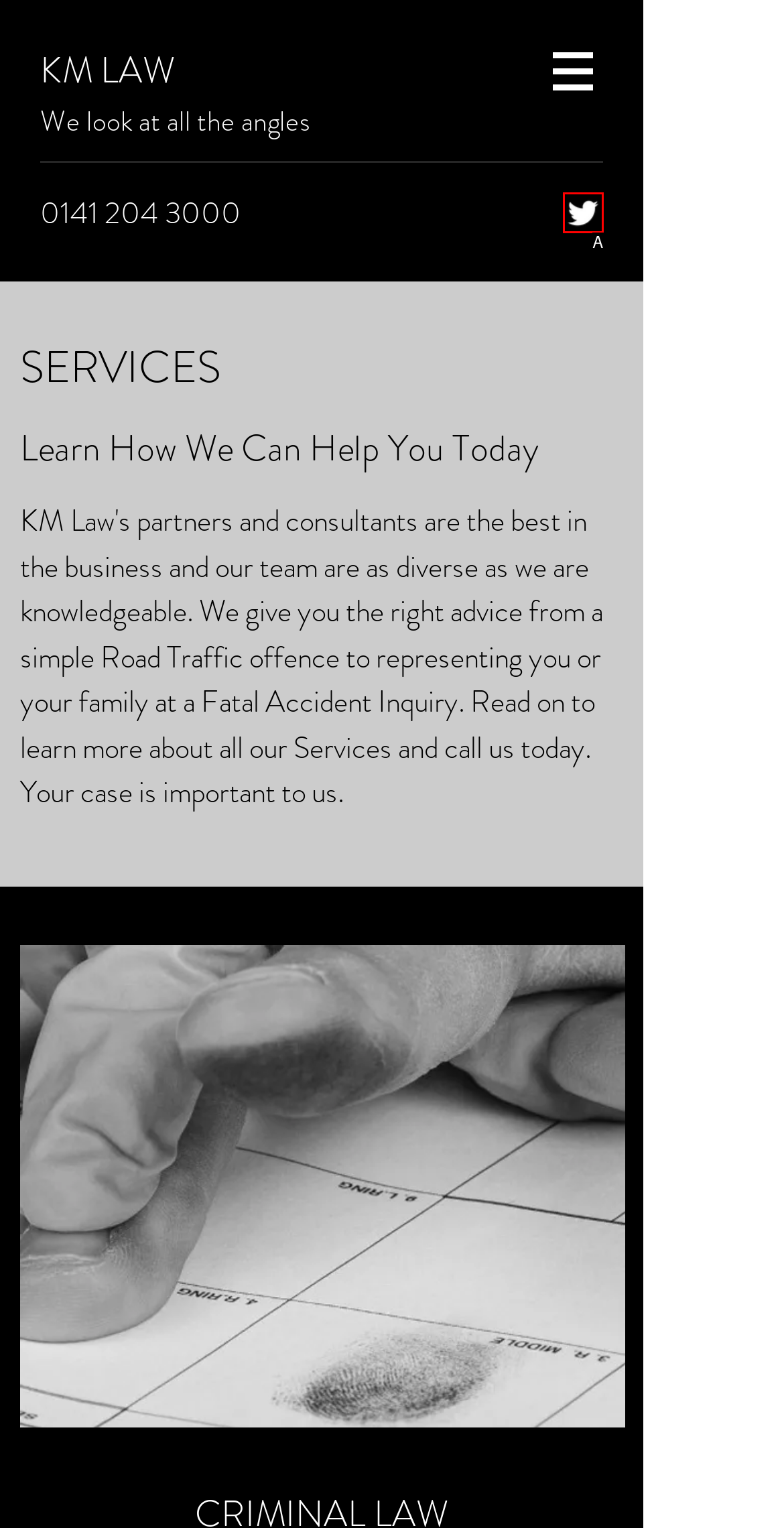Tell me which option best matches the description: Menu and widgets
Answer with the option's letter from the given choices directly.

None